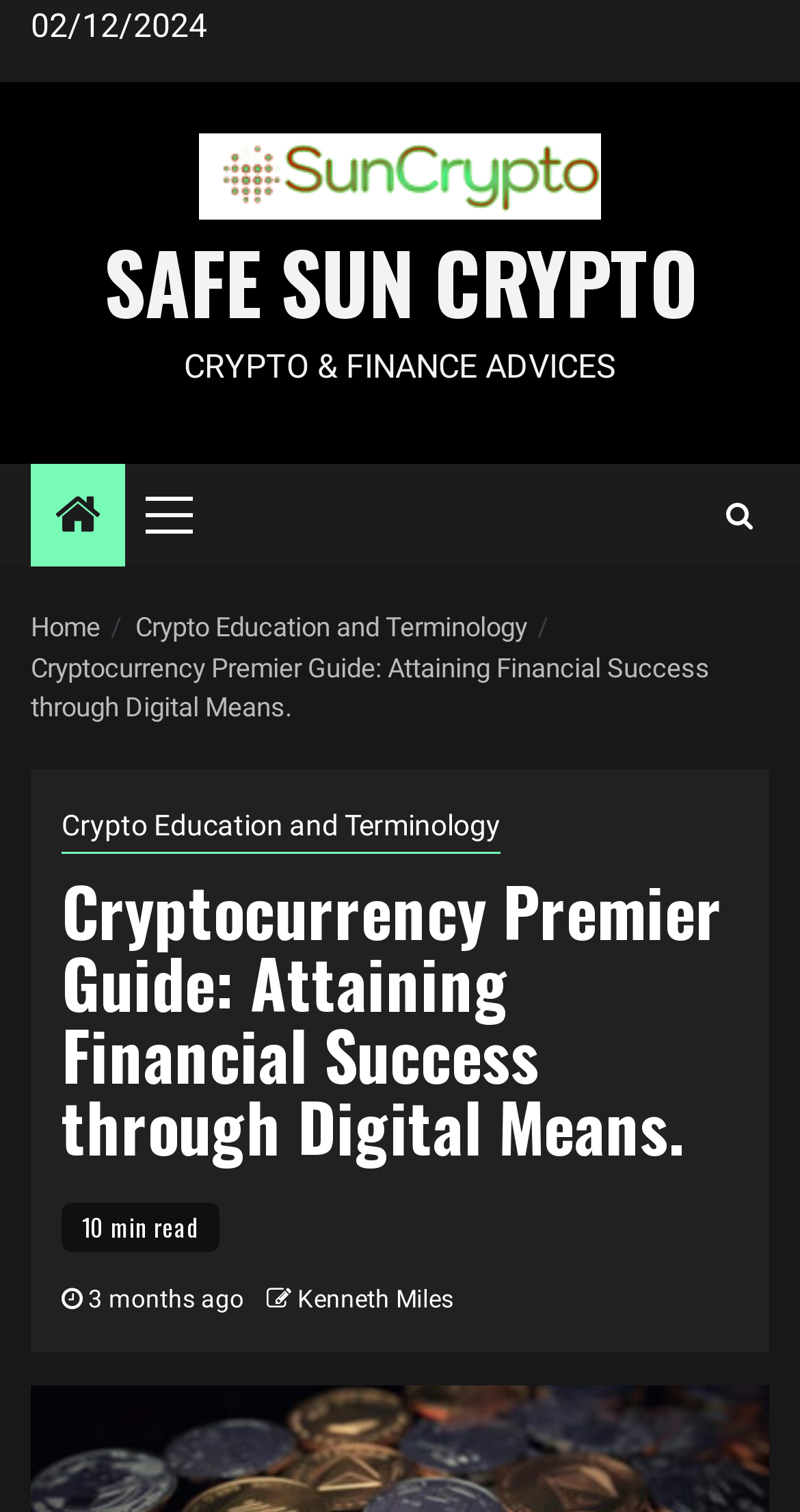Explain the webpage in detail, including its primary components.

The webpage is a guide to cryptocurrencies, with a focus on education and terminology. At the top left, there is a date "02/12/2024" displayed. Below it, there is a link to "Safe Sun Crypto" with an accompanying image, taking up a significant portion of the top section. 

To the right of the "Safe Sun Crypto" link, there is another link with the same text in uppercase, followed by a static text "CRYPTO & FINANCE ADVICES". 

In the top right corner, there is a link with a search icon, and a button labeled "Primary Menu" that is not expanded. Next to it, there is a link with a caret icon.

Below the top section, there is a navigation menu labeled "Breadcrumbs" that displays the page's hierarchy. It starts with a "Home" link, followed by a link to "Crypto Education and Terminology", and then the current page "Cryptocurrency Premier Guide: Attaining Financial Success through Digital Means." 

The main content of the page is headed by a title "Cryptocurrency Premier Guide: Attaining Financial Success through Digital Means." with a link to "Crypto Education and Terminology" below it. The article's details are displayed, including a "10 min read" label, a "3 months ago" timestamp, and an author credit to "Kenneth Miles".